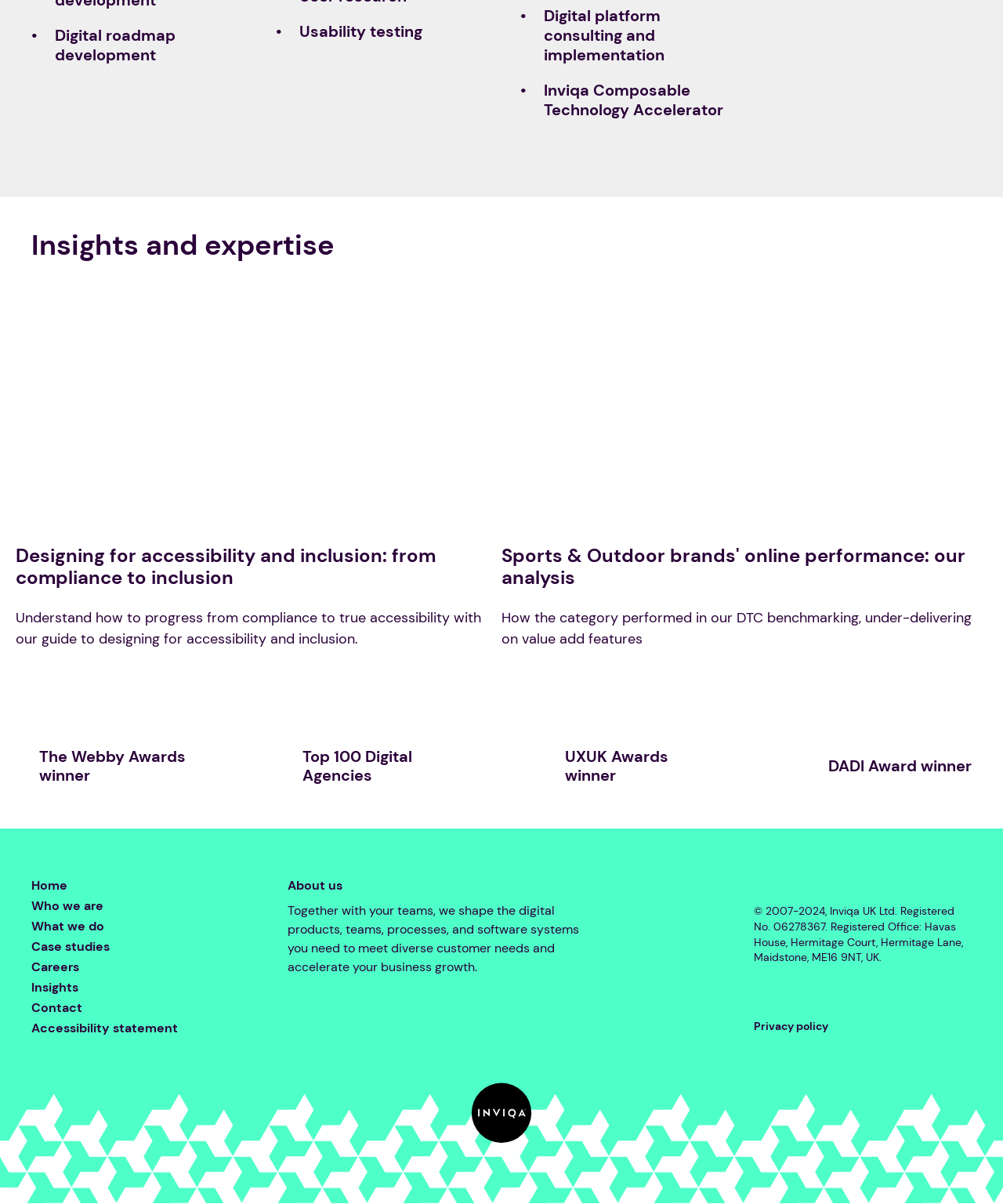Please find the bounding box coordinates of the section that needs to be clicked to achieve this instruction: "Learn about 'Inviqa Composable Technology Accelerator'".

[0.542, 0.067, 0.725, 0.1]